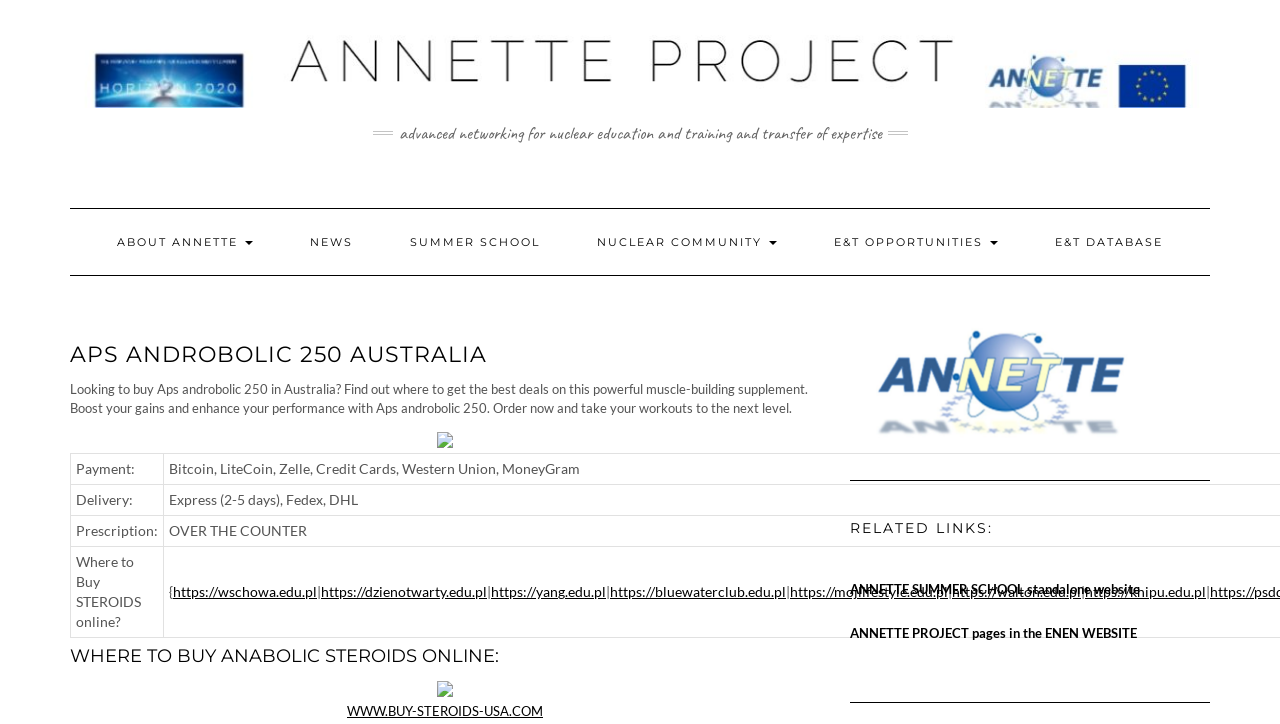Determine the bounding box coordinates of the region to click in order to accomplish the following instruction: "Click on the 'WHERE TO BUY STEROIDS online?' link". Provide the coordinates as four float numbers between 0 and 1, specifically [left, top, right, bottom].

[0.055, 0.755, 0.128, 0.881]